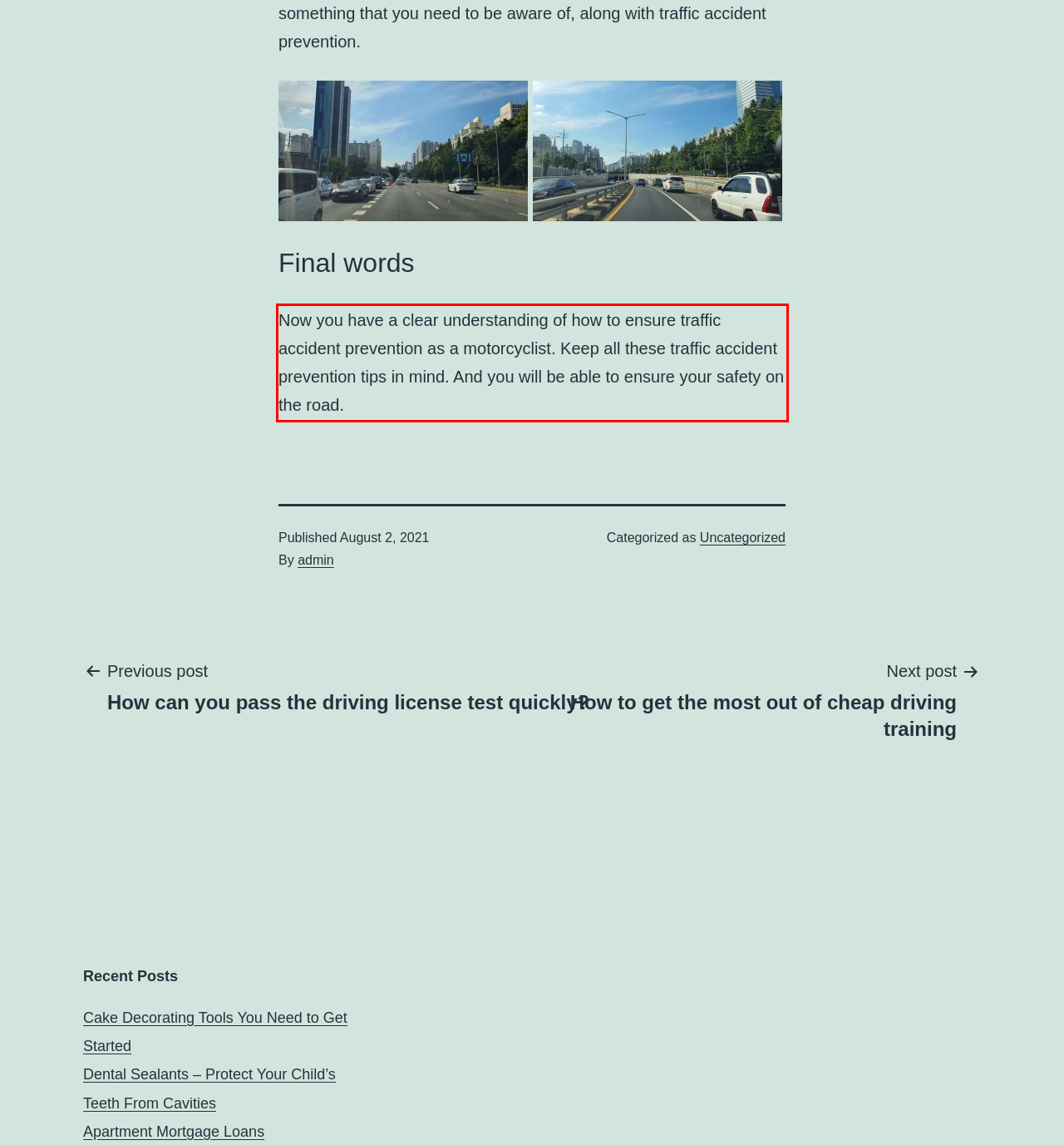Please analyze the provided webpage screenshot and perform OCR to extract the text content from the red rectangle bounding box.

Now you have a clear understanding of how to ensure traffic accident prevention as a motorcyclist. Keep all these traffic accident prevention tips in mind. And you will be able to ensure your safety on the road.